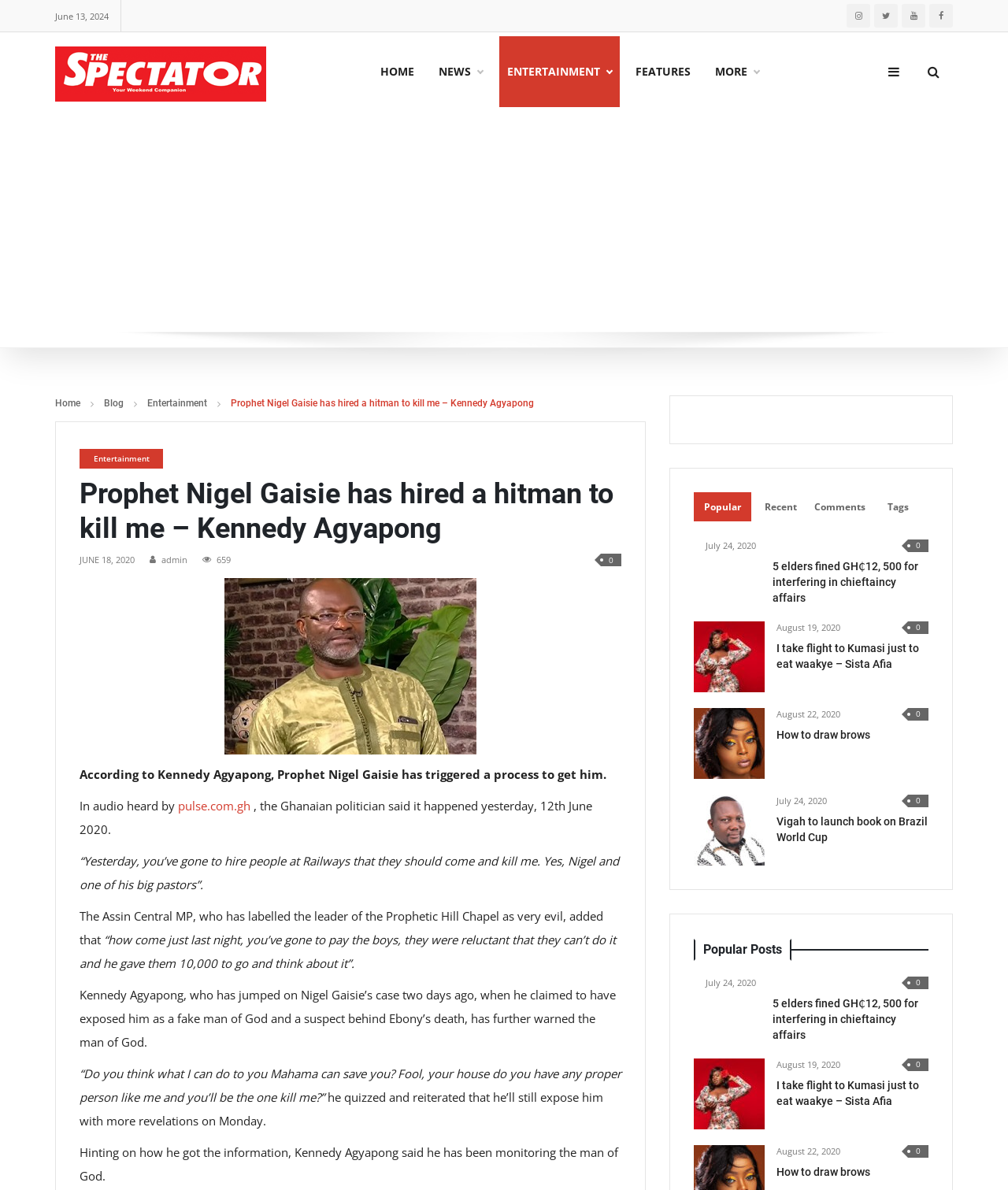Please specify the coordinates of the bounding box for the element that should be clicked to carry out this instruction: "Click on the 'FEATURES' link". The coordinates must be four float numbers between 0 and 1, formatted as [left, top, right, bottom].

[0.619, 0.027, 0.697, 0.093]